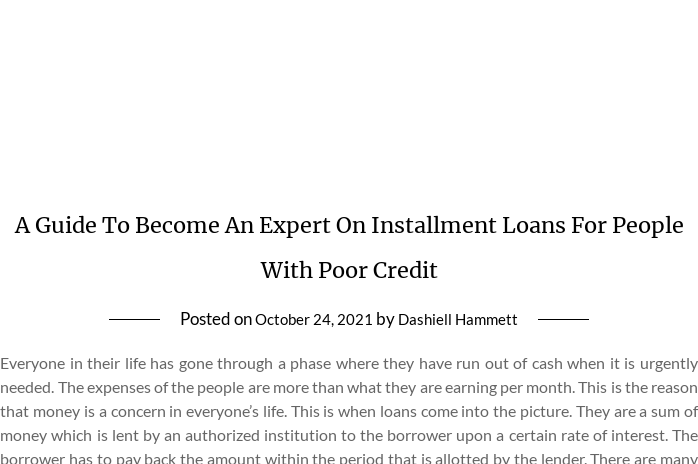Give a detailed account of the visual content in the image.

The image prominently features the logo of "Credova Finance," positioned within a guide focused on installment loans for individuals with poor credit. This guide, authored by Dashiell Hammett, was published on October 24, 2021. The surrounding text highlights the challenges individuals face when managing finances and emphasizes the importance of credit scores in accessing loans. The guide aims to inform readers about the options available for those in urgent need of financial assistance, detailing how loans can alleviate immediate cash shortages and improve credit scores over time through responsible repayment. The Credova Finance logo suggests a connection to innovative lending solutions tailored for individuals with low or poor credit ratings.